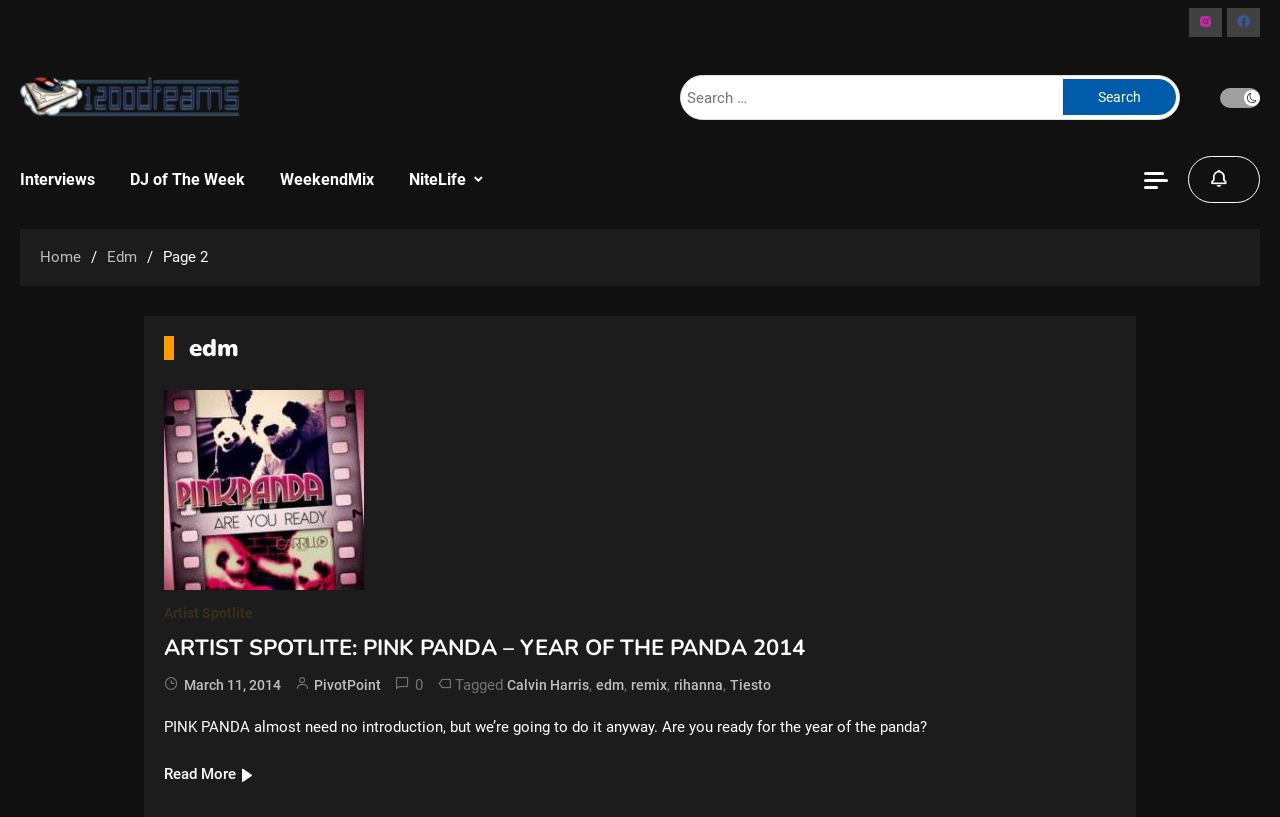Please answer the following question using a single word or phrase: 
How many search buttons are there on the page?

2